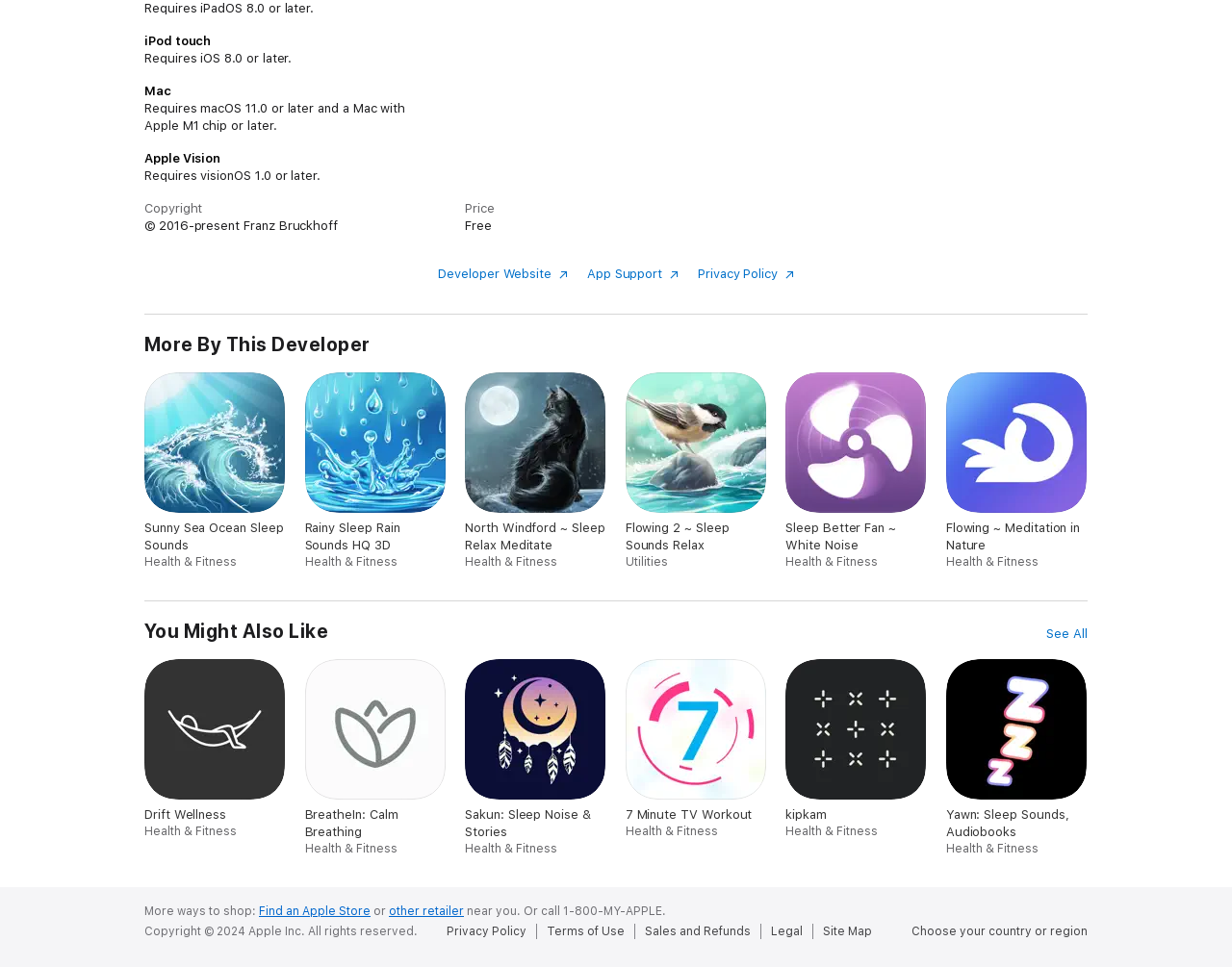Examine the image and give a thorough answer to the following question:
What is the compatibility requirement for iPod touch?

I found this information by looking at the DescriptionList section, where it lists the compatibility requirements for different devices. Under the iPod touch section, it states 'Requires iOS 8.0 or later.'